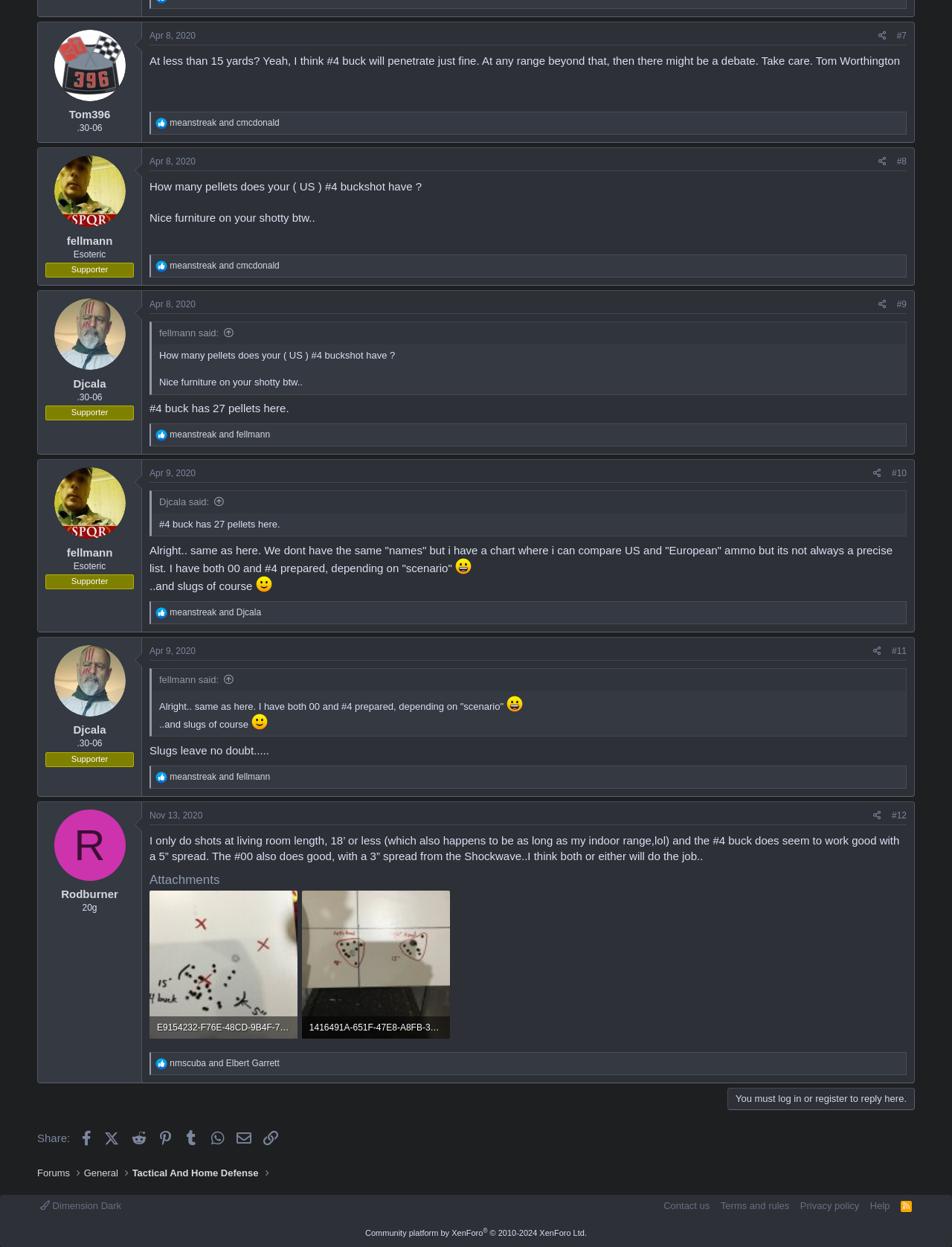Kindly determine the bounding box coordinates of the area that needs to be clicked to fulfill this instruction: "Click on About".

None